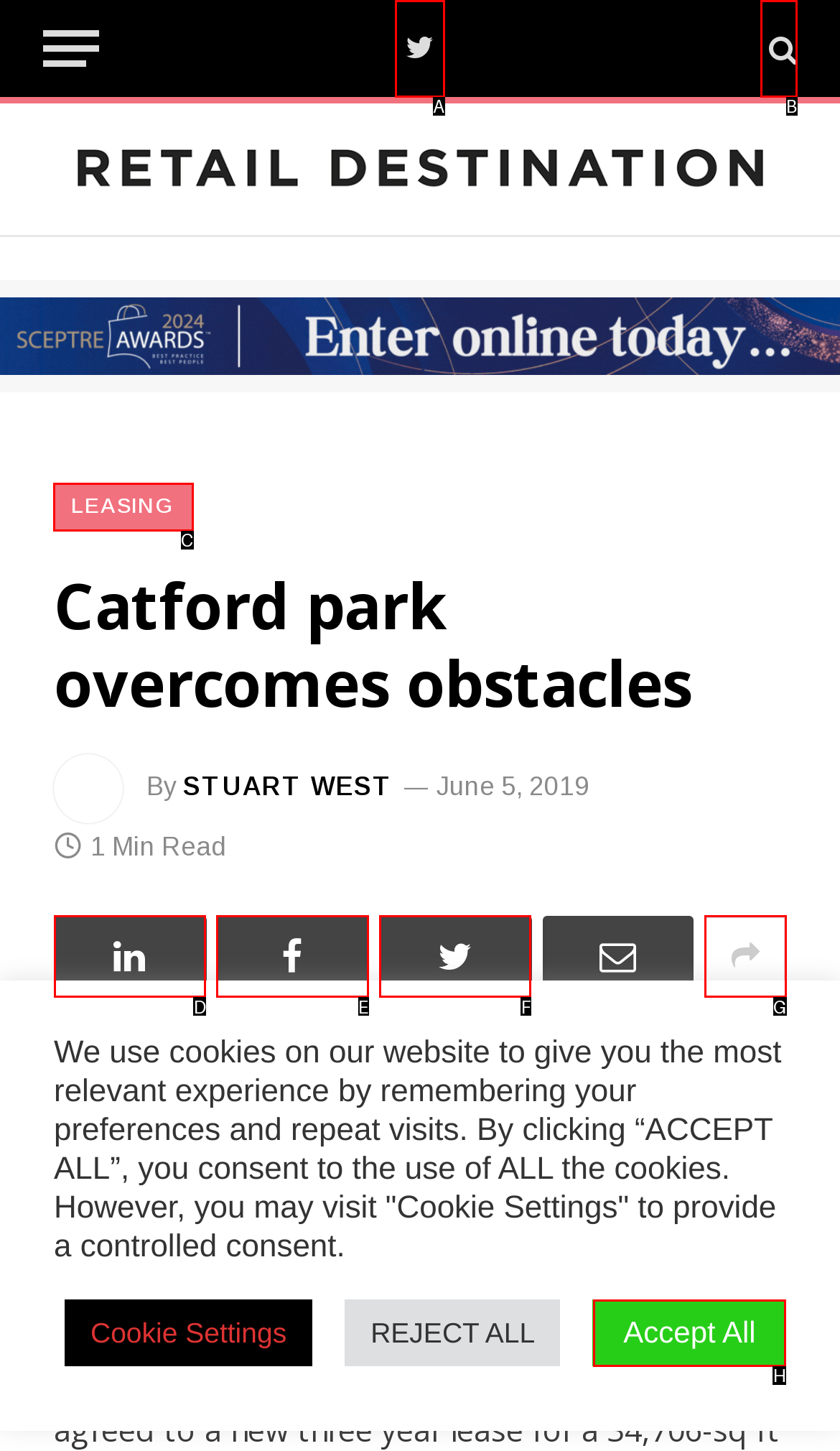Select the HTML element to finish the task: Click on 'I love a success story!' link Reply with the letter of the correct option.

None